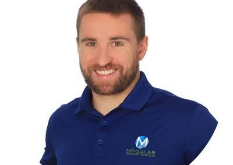What industry is the man likely associated with?
Provide a one-word or short-phrase answer based on the image.

HVAC&R